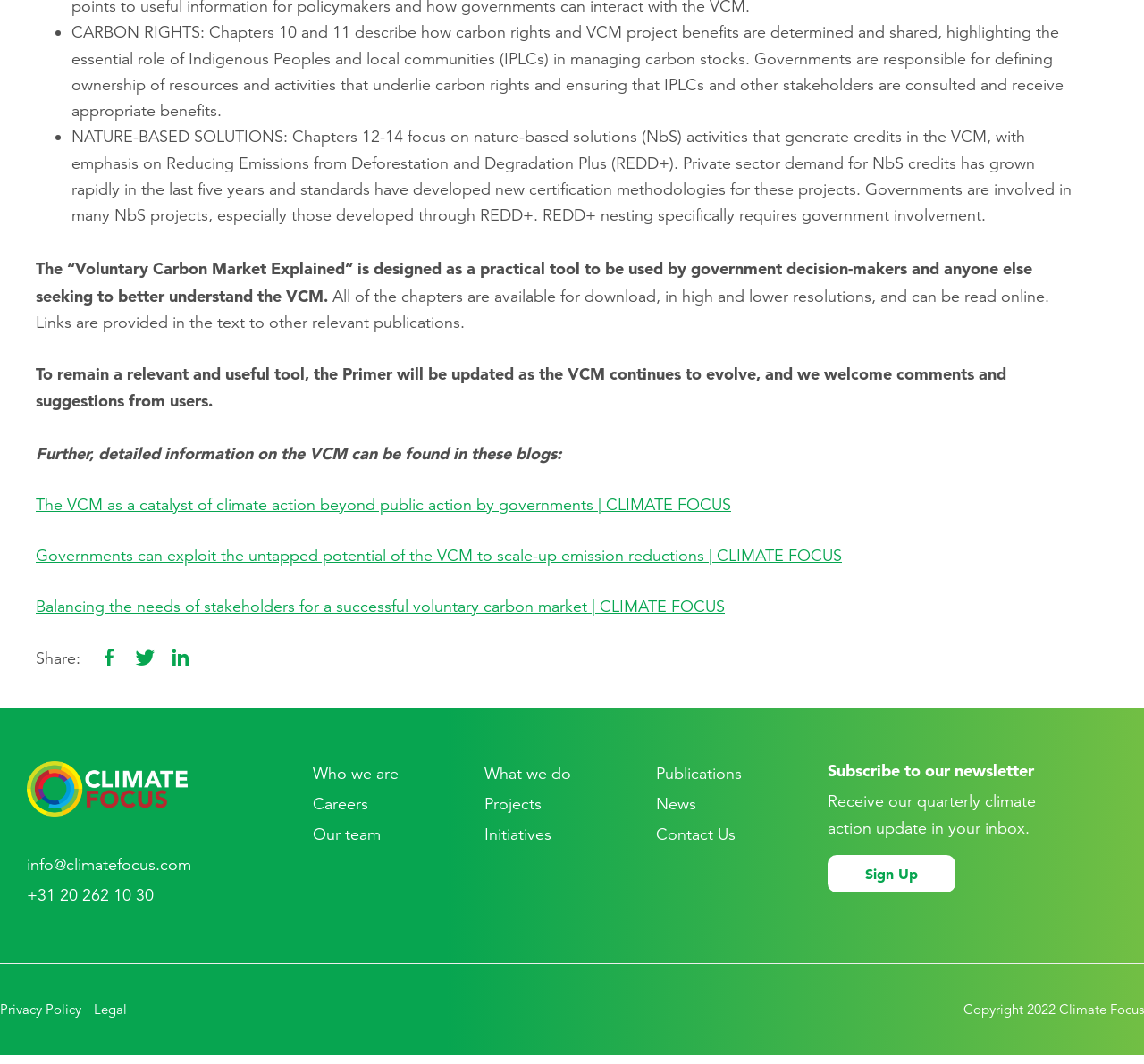How many links are provided to other relevant publications?
Please provide a single word or phrase in response based on the screenshot.

No specific number